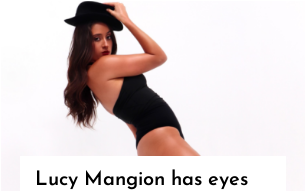Please provide a brief answer to the question using only one word or phrase: 
What is implied by the caption 'Lucy Mangion has eyes'?

Ambition and aspiration